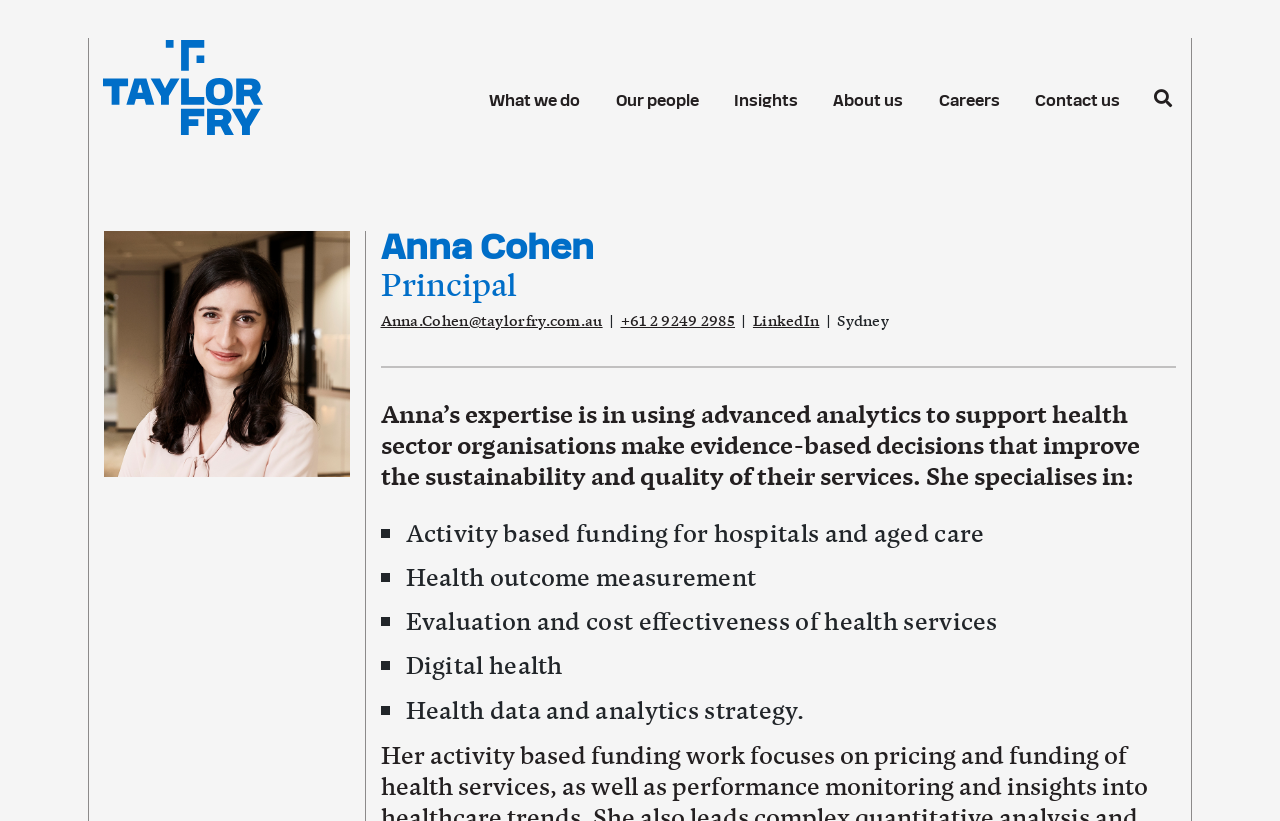Reply to the question with a single word or phrase:
What is the phone number of Anna?

+61 2 9249 2985